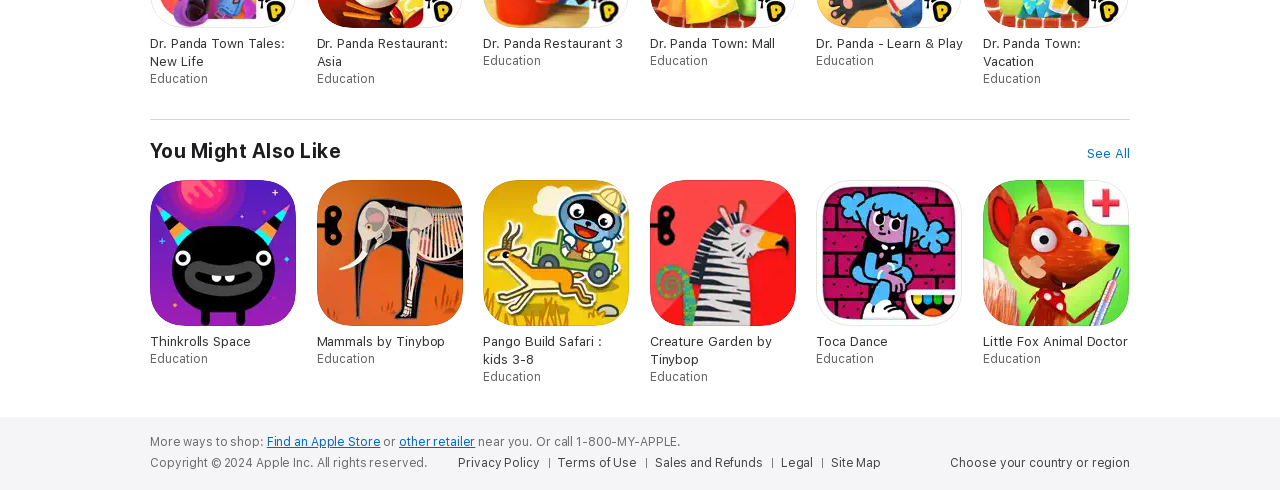Determine the bounding box coordinates of the target area to click to execute the following instruction: "View 'Privacy Policy'."

[0.358, 0.929, 0.429, 0.961]